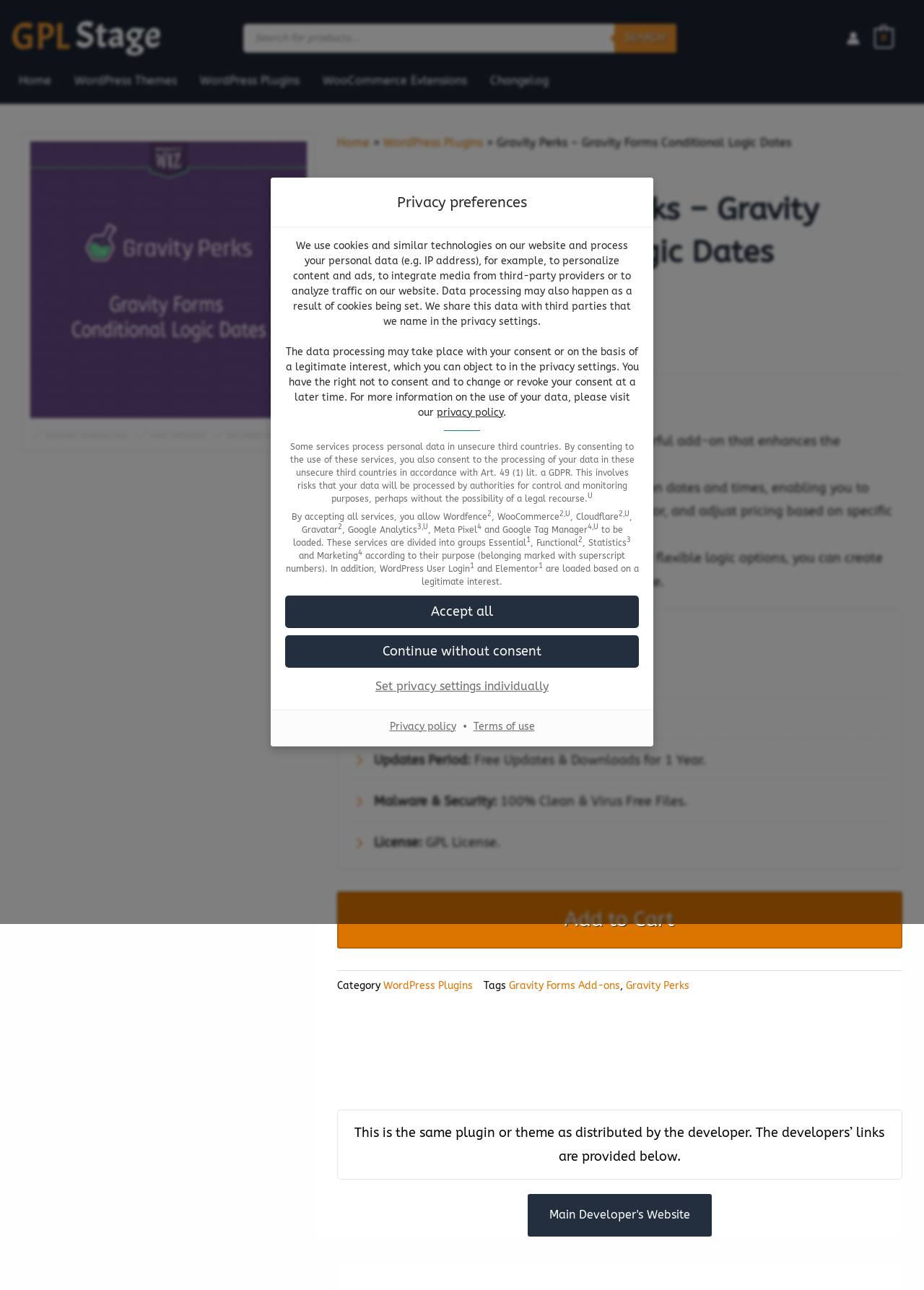Identify the bounding box coordinates of the specific part of the webpage to click to complete this instruction: "Set privacy settings individually".

[0.309, 0.523, 0.691, 0.542]